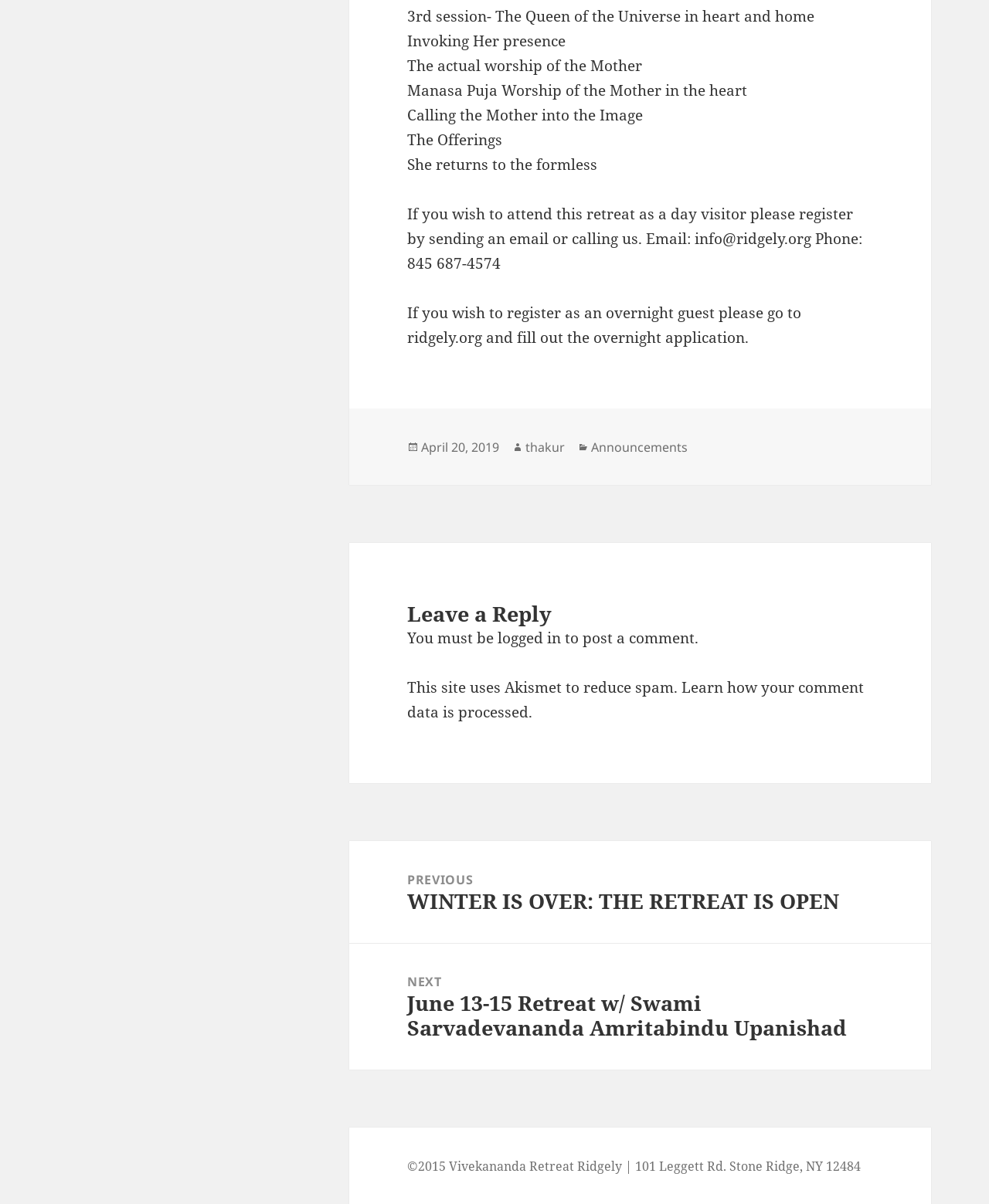Please examine the image and answer the question with a detailed explanation:
How can I register as a day visitor?

The webpage provides instructions on how to register as a day visitor, which is by sending an email to info@ridgely.org or calling 845 687-4574.